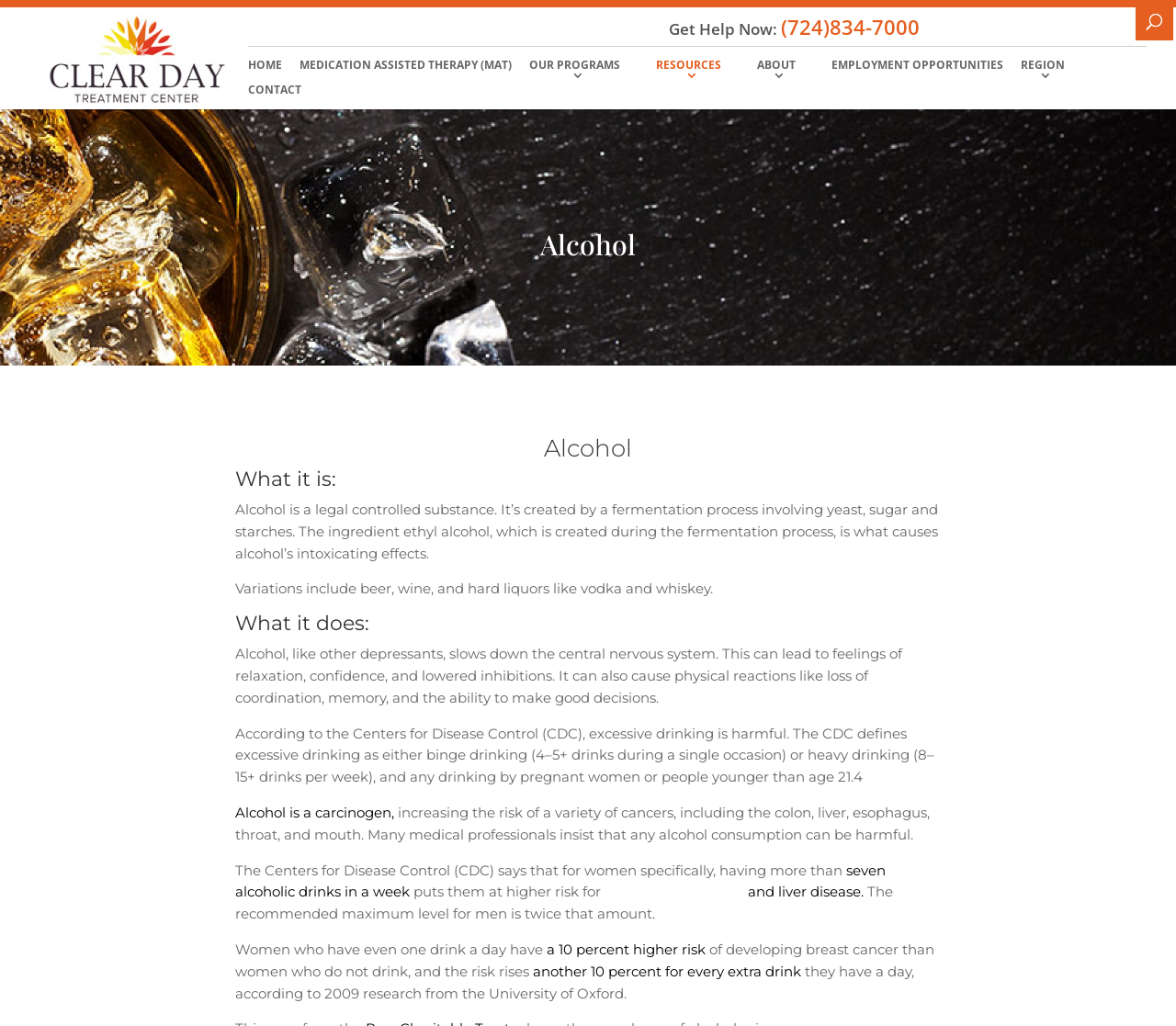Determine the bounding box coordinates for the UI element described. Format the coordinates as (top-left x, top-left y, bottom-right x, bottom-right y) and ensure all values are between 0 and 1. Element description: a 10 percent higher risk

[0.465, 0.917, 0.6, 0.934]